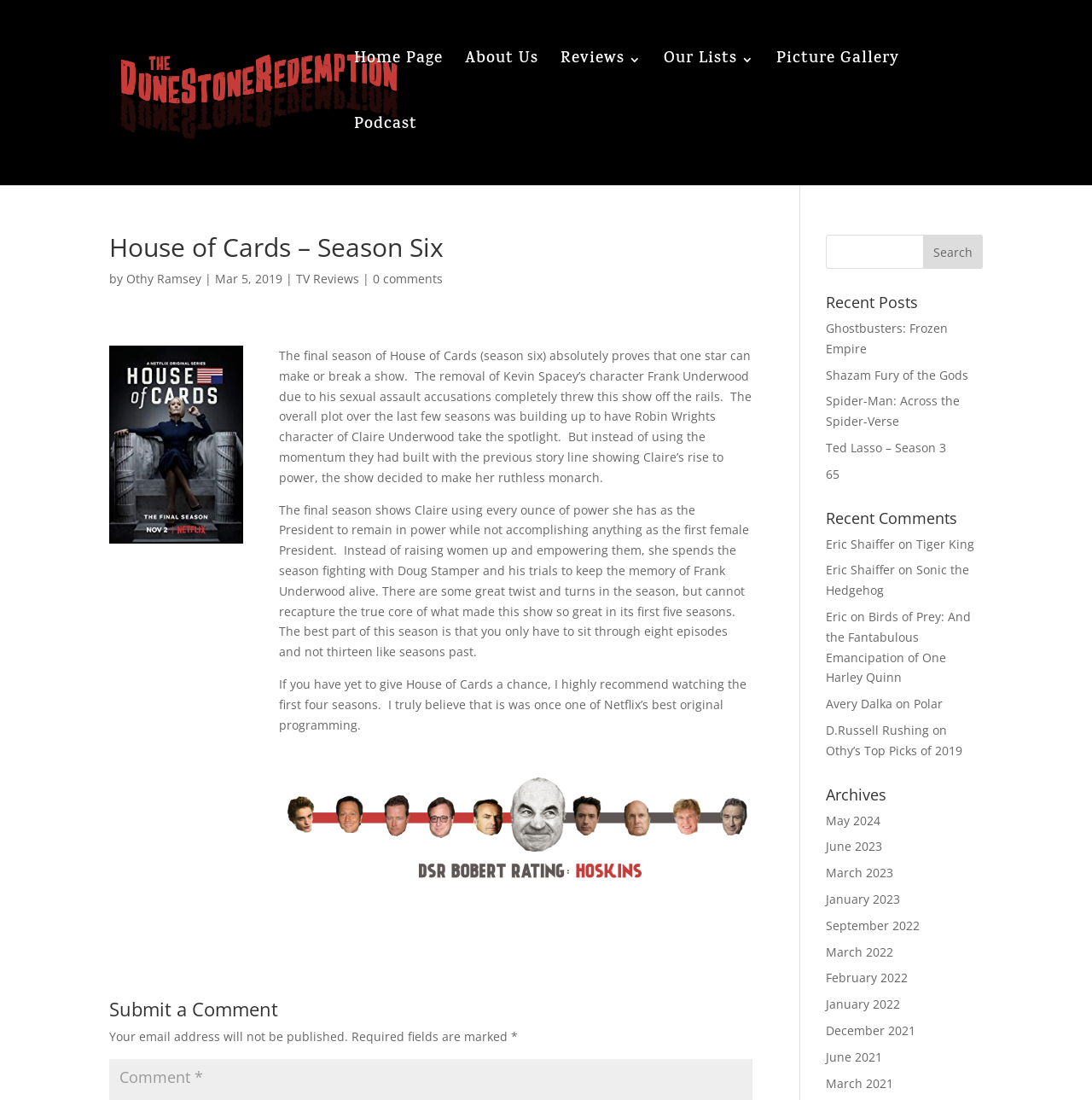Identify and provide the bounding box coordinates of the UI element described: "Sonic the Hedgehog". The coordinates should be formatted as [left, top, right, bottom], with each number being a float between 0 and 1.

[0.756, 0.511, 0.888, 0.544]